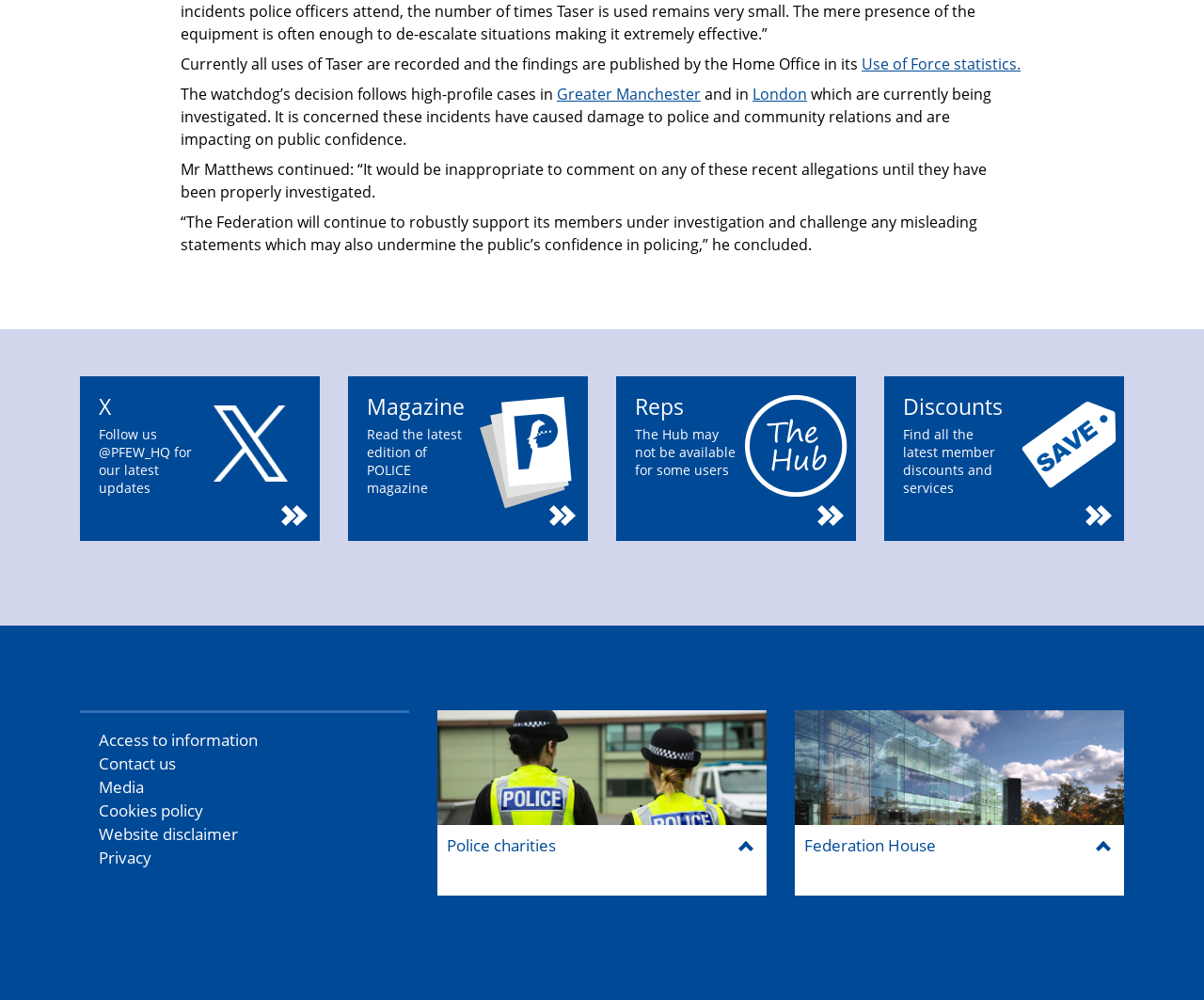Answer succinctly with a single word or phrase:
What is the topic of the article?

Taser use